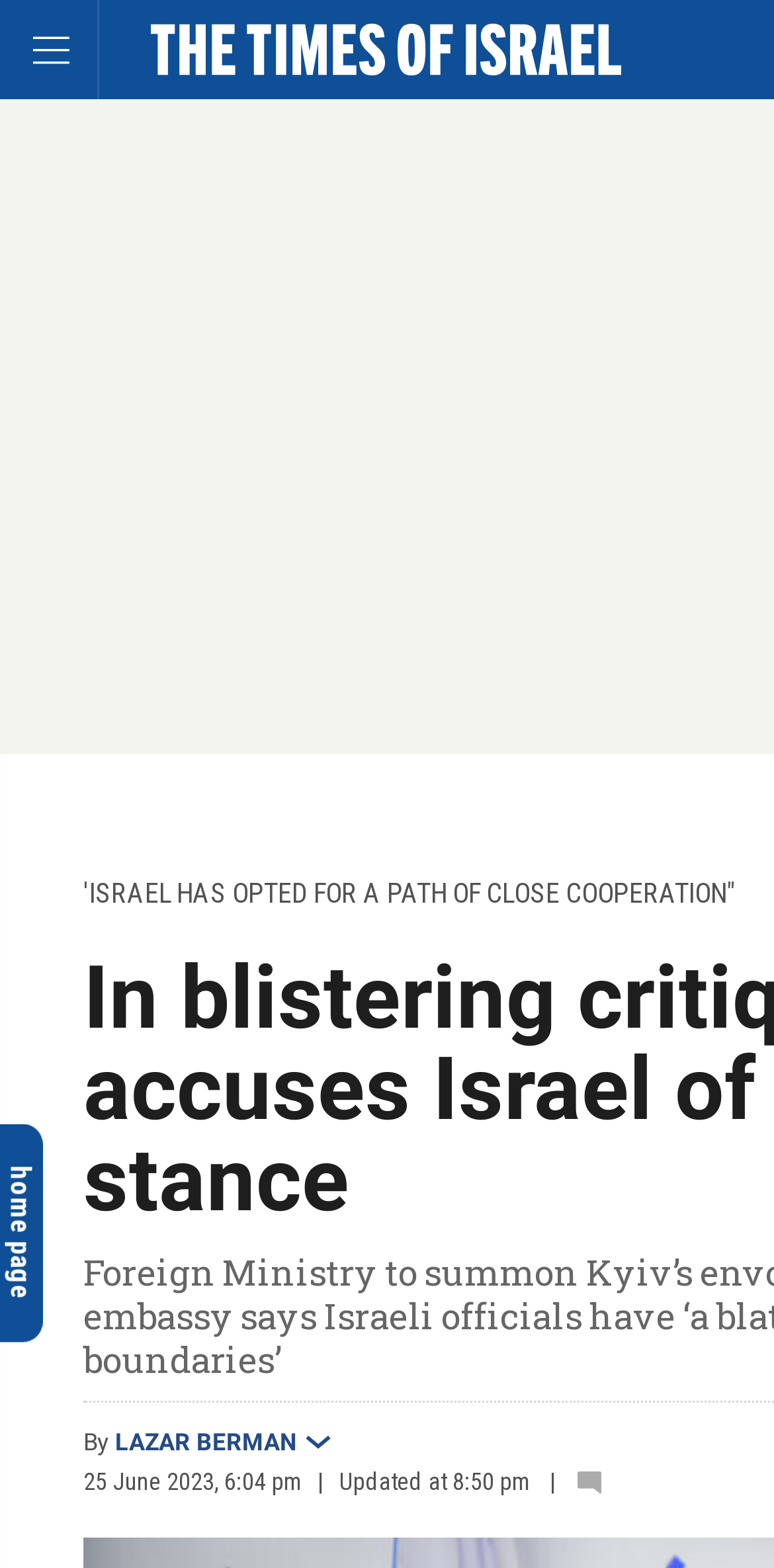Identify the bounding box for the described UI element. Provide the coordinates in (top-left x, top-left y, bottom-right x, bottom-right y) format with values ranging from 0 to 1: parent_node: JOIN OUR COMMUNITY

[0.0, 0.0, 0.128, 0.063]